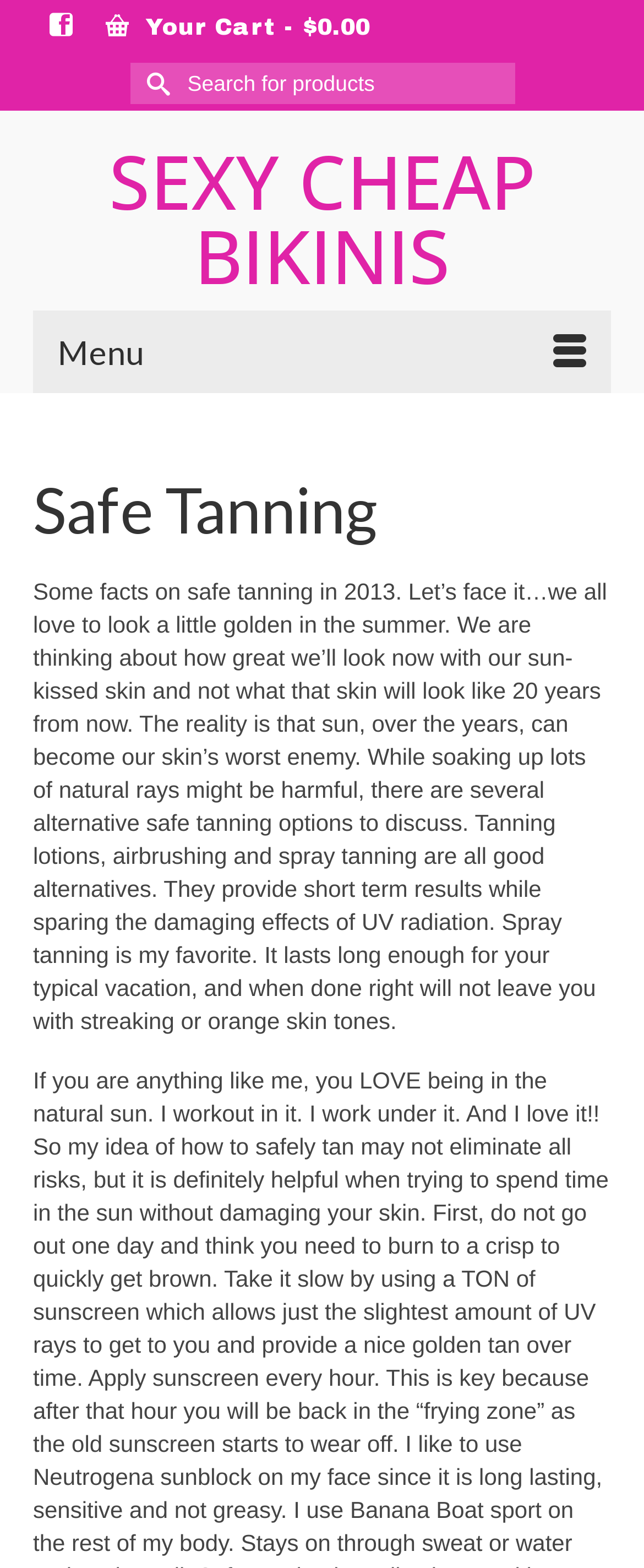How many navigation options are available in the menu?
Examine the image and give a concise answer in one word or a short phrase.

Not specified